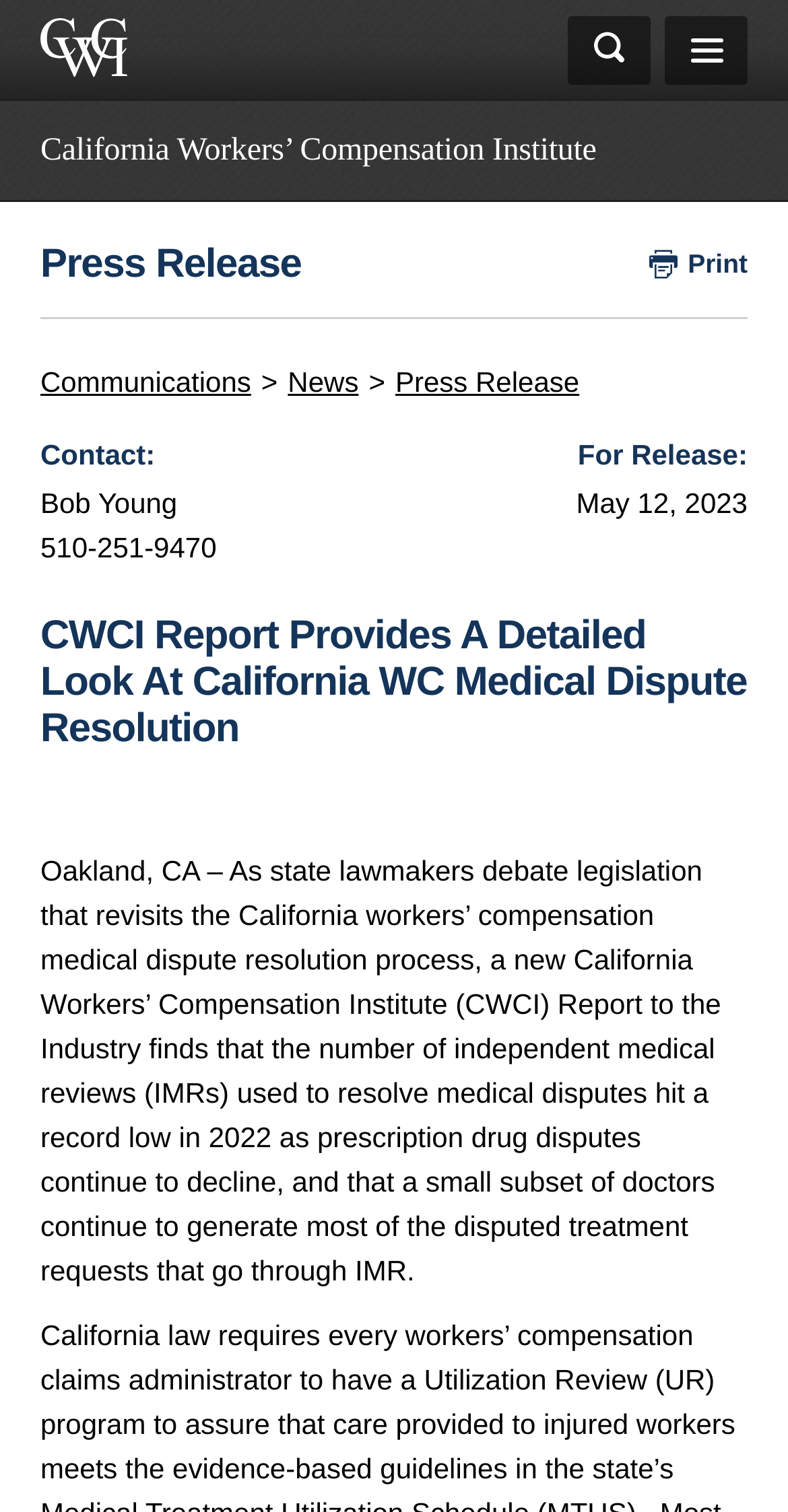Find and provide the bounding box coordinates for the UI element described with: "parent_node: search name="search" placeholder="Search"".

[0.0, 0.067, 0.872, 0.111]